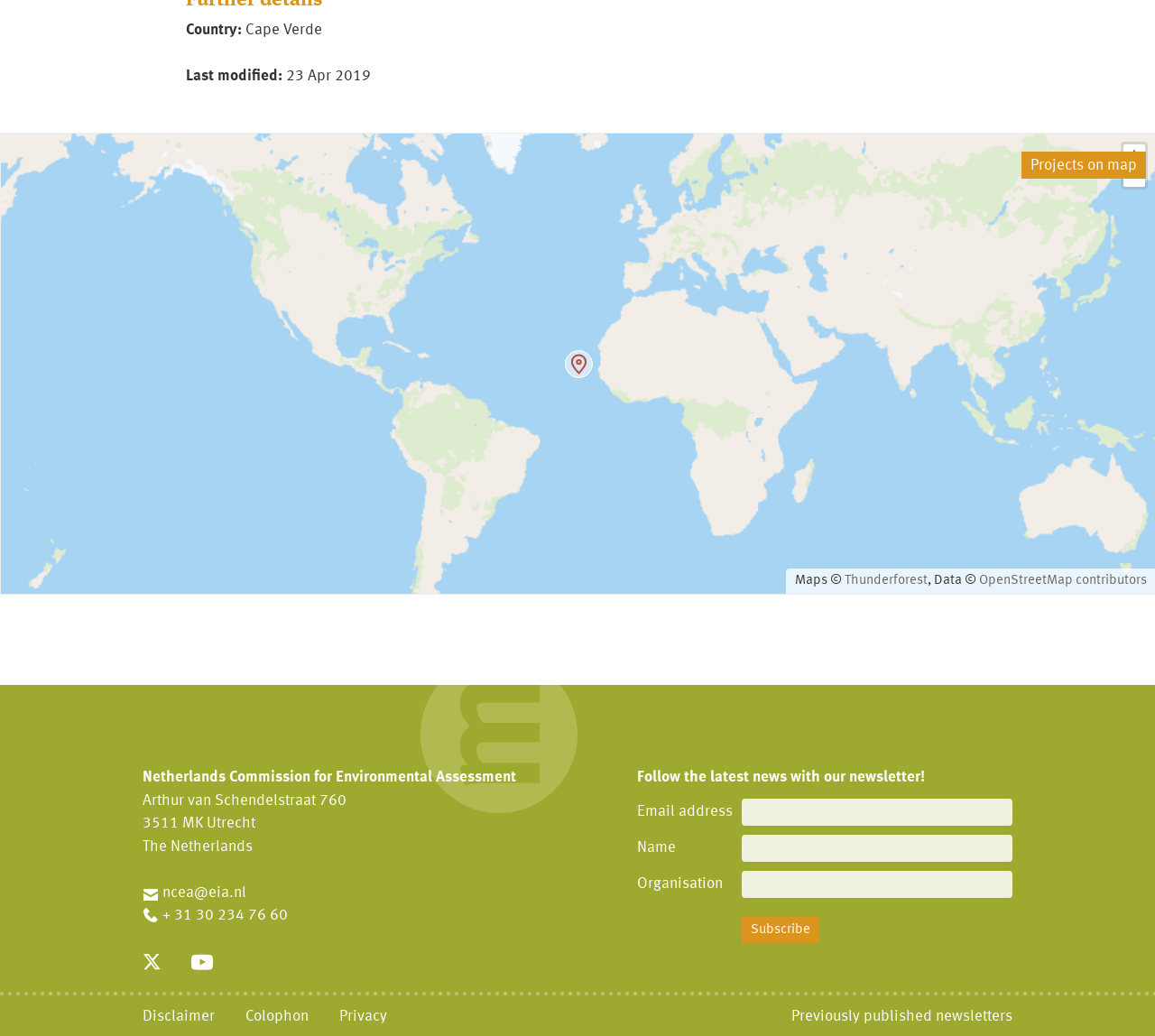Provide the bounding box coordinates of the HTML element described by the text: "OpenStreetMap contributors". The coordinates should be in the format [left, top, right, bottom] with values between 0 and 1.

[0.847, 0.554, 0.993, 0.567]